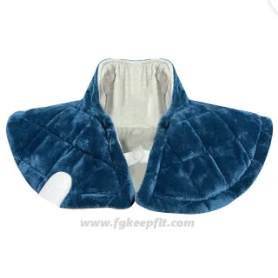What is the purpose of the control feature?
Using the visual information from the image, give a one-word or short-phrase answer.

Temperature adjustments